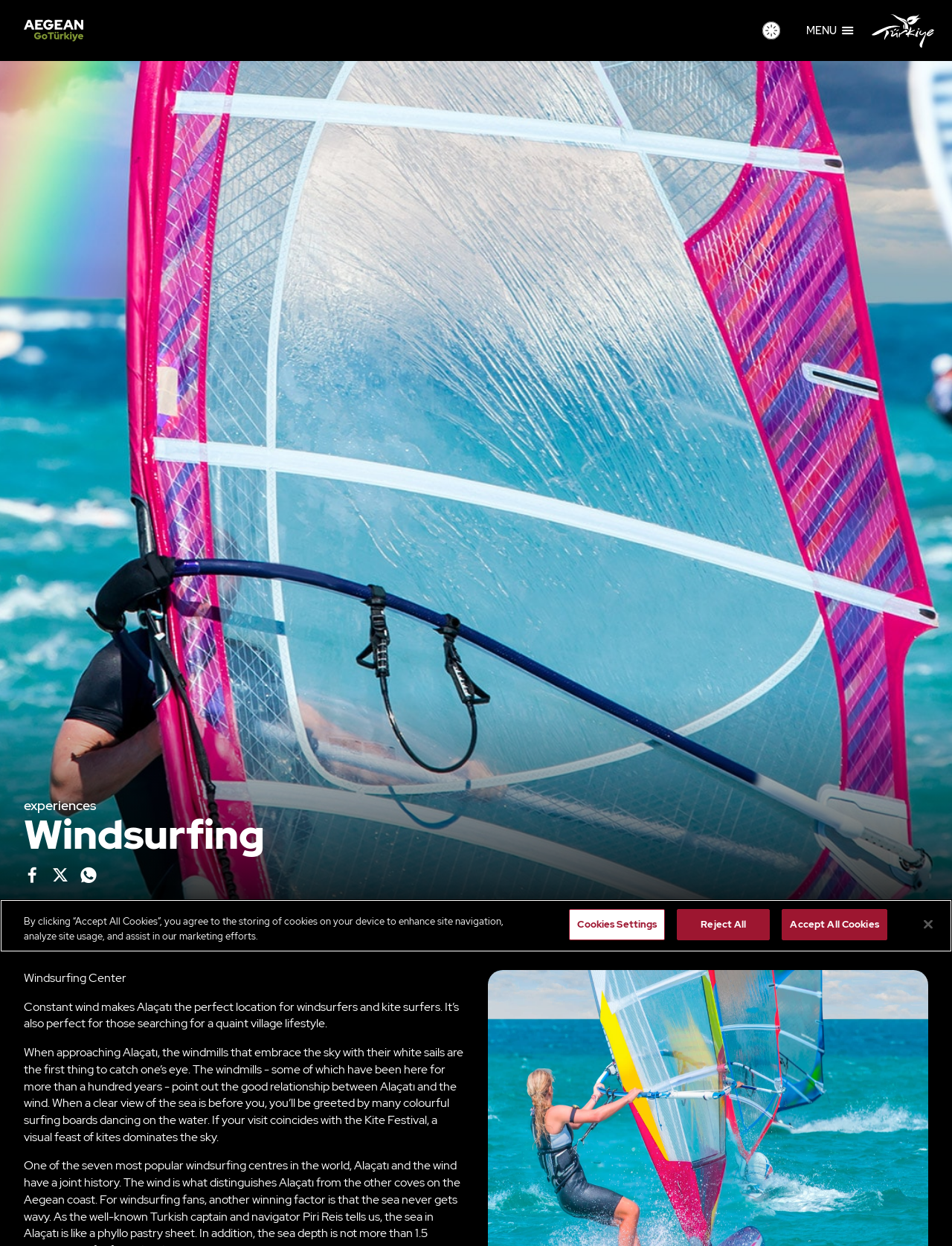Predict the bounding box for the UI component with the following description: "aria-label="icon-twitter-x"".

[0.491, 0.713, 0.509, 0.726]